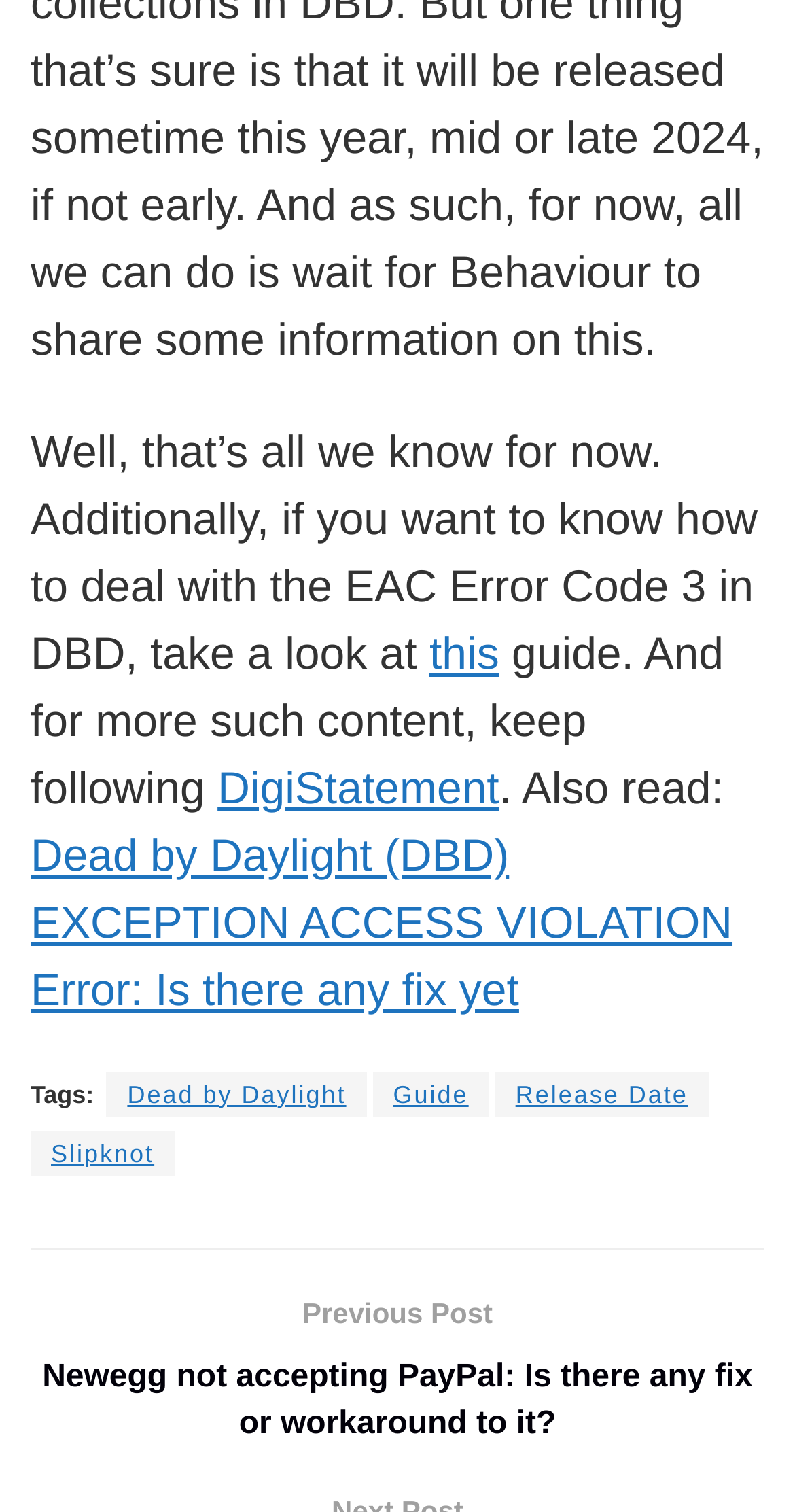What is the name of the website?
Using the details shown in the screenshot, provide a comprehensive answer to the question.

The name of the website can be found in the text 'And for more such content, keep following DigiStatement' which suggests that DigiStatement is the name of the website.